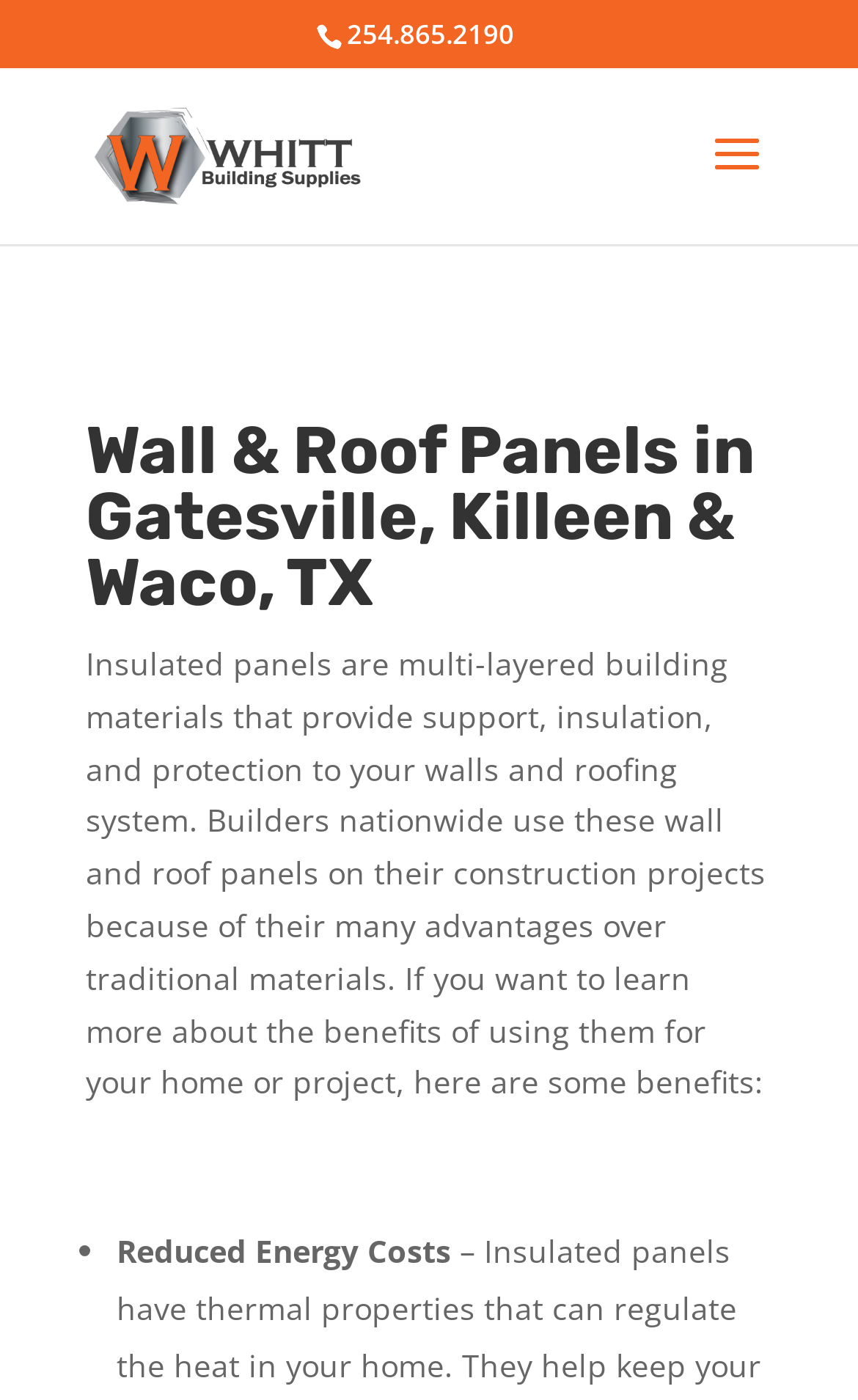How many layers do insulated panels have?
Based on the image, please offer an in-depth response to the question.

I determined the number of layers by reading the static text element with a bounding box at [0.1, 0.459, 0.892, 0.788], which describes insulated panels as 'multi-layered building materials'. This implies that they have more than one layer.